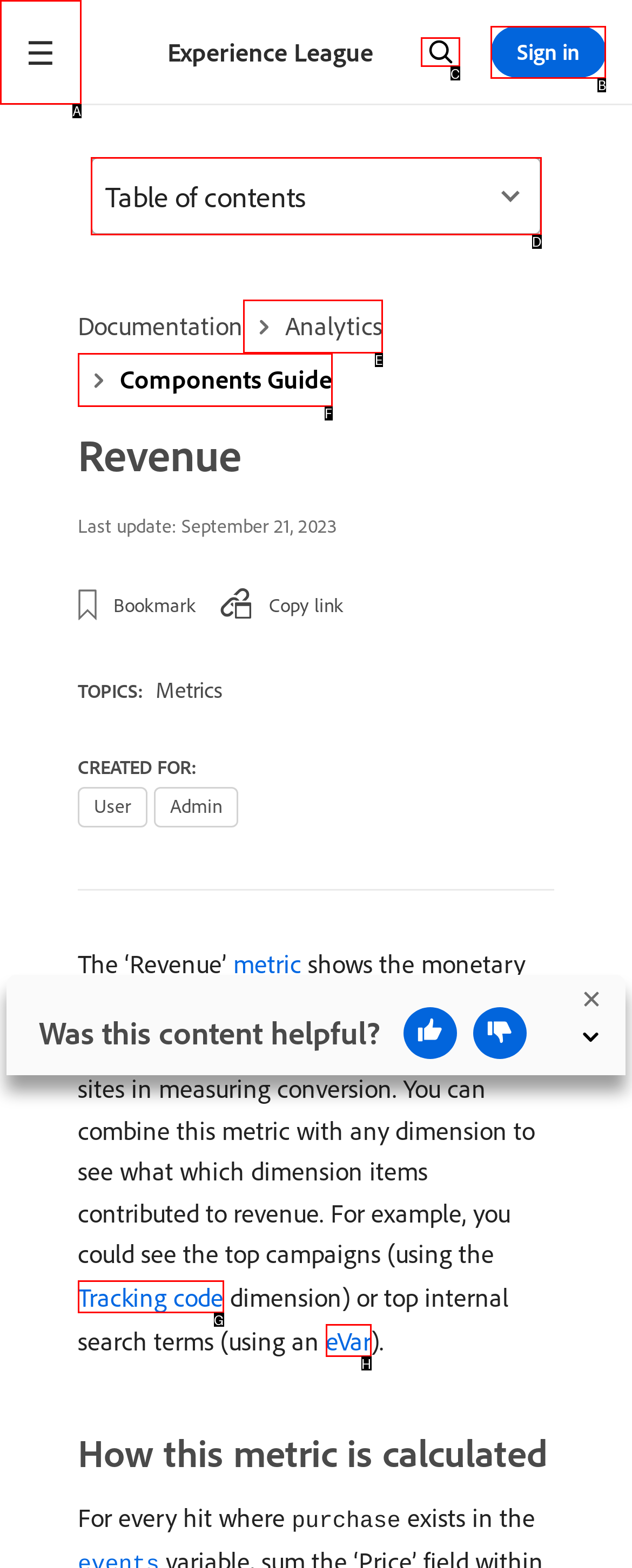Match the HTML element to the description: Table of contents. Answer with the letter of the correct option from the provided choices.

D